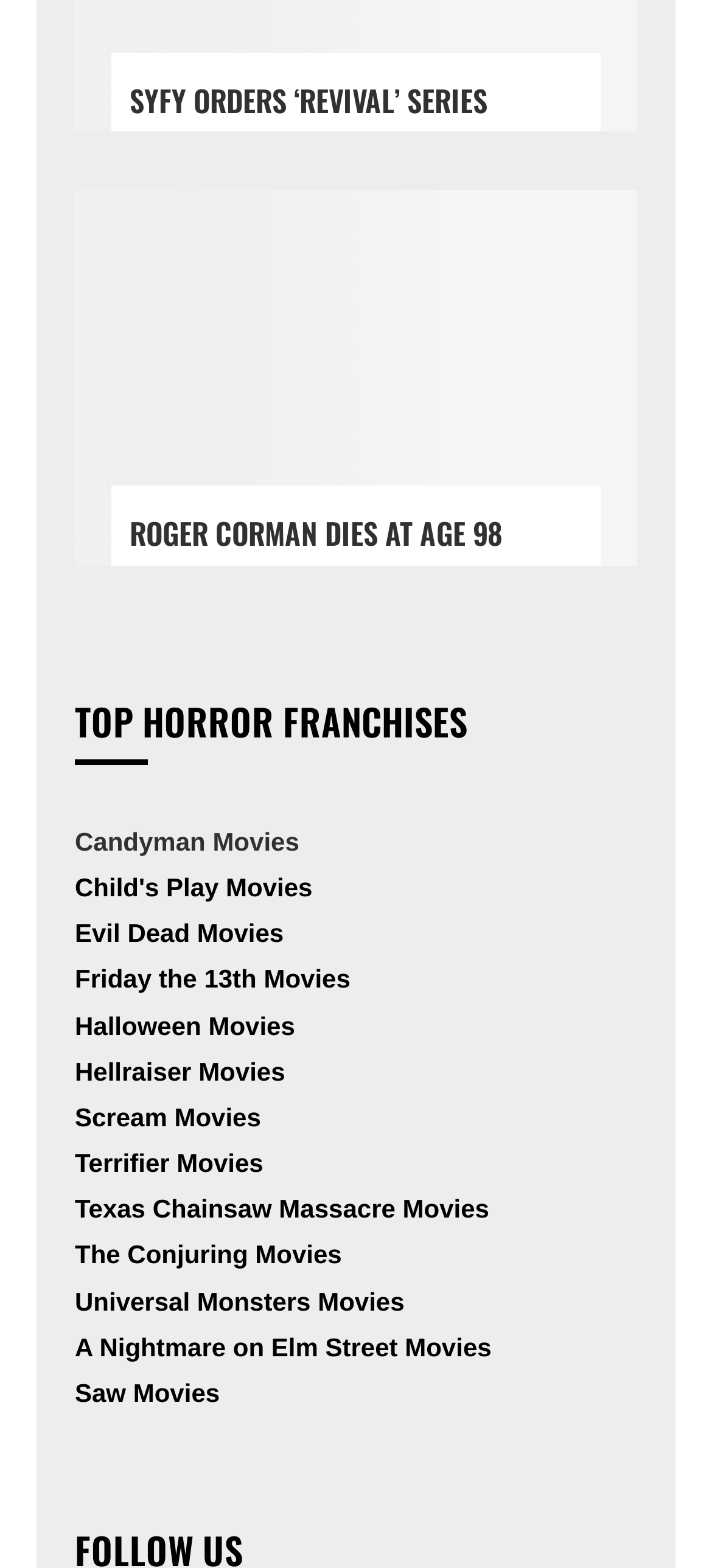Provide the bounding box coordinates of the UI element that matches the description: "Friday the 13th Movies".

[0.105, 0.615, 0.492, 0.634]